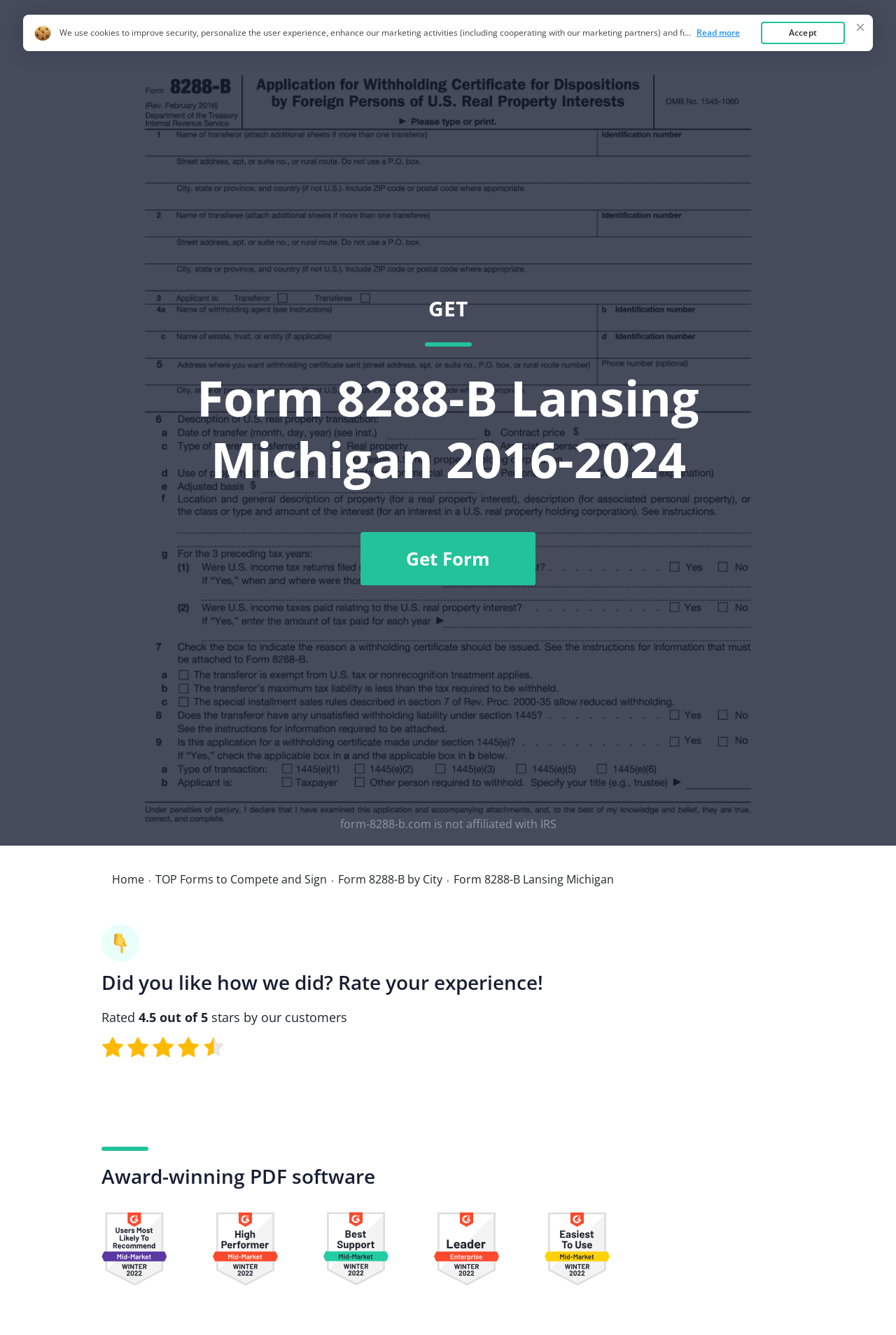Give the bounding box coordinates for this UI element: "Top Forms". The coordinates should be four float numbers between 0 and 1, arranged as [left, top, right, bottom].

[0.819, 0.027, 0.883, 0.039]